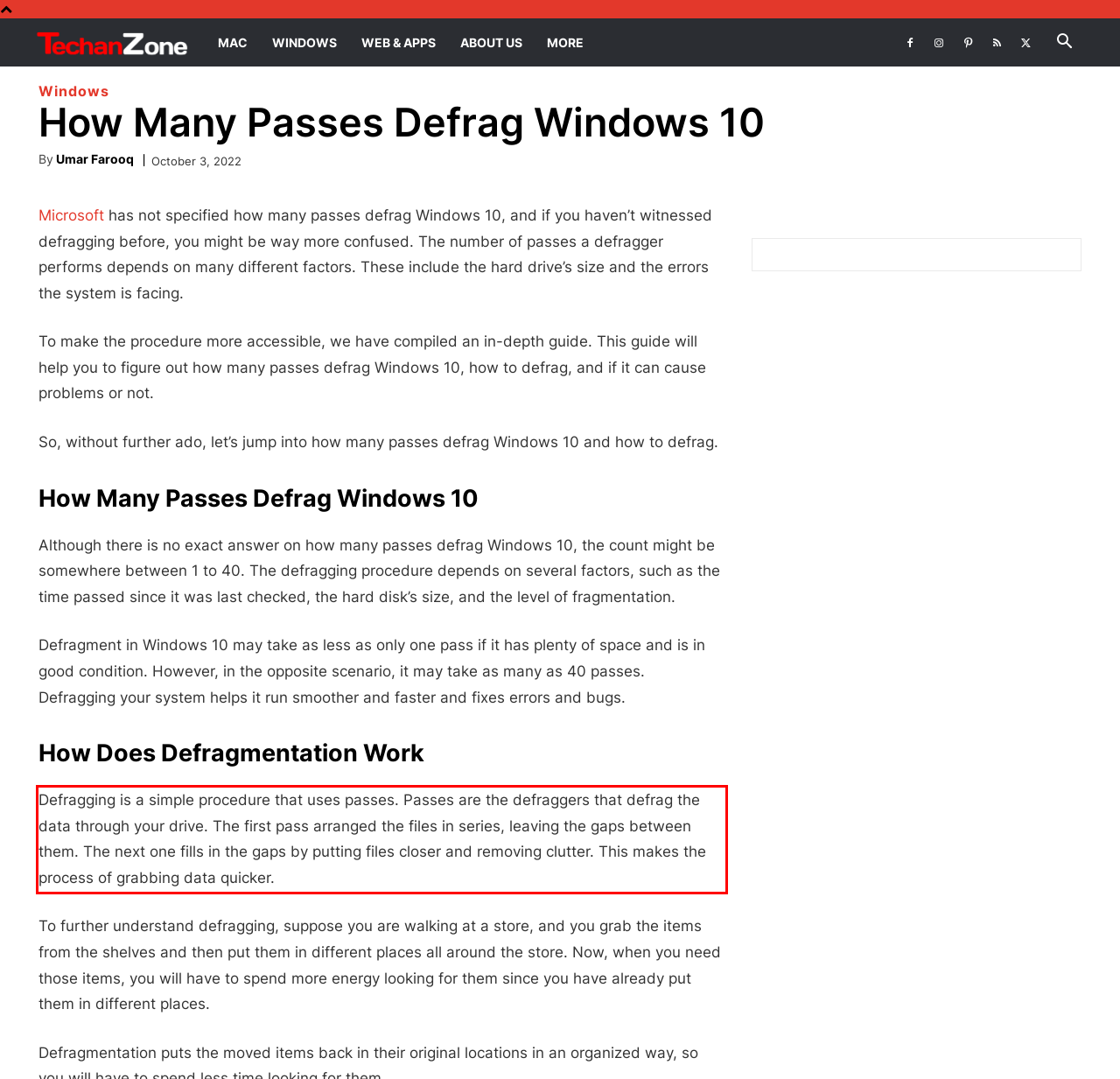You are given a webpage screenshot with a red bounding box around a UI element. Extract and generate the text inside this red bounding box.

Defragging is a simple procedure that uses passes. Passes are the defraggers that defrag the data through your drive. The first pass arranged the files in series, leaving the gaps between them. The next one fills in the gaps by putting files closer and removing clutter. This makes the process of grabbing data quicker.